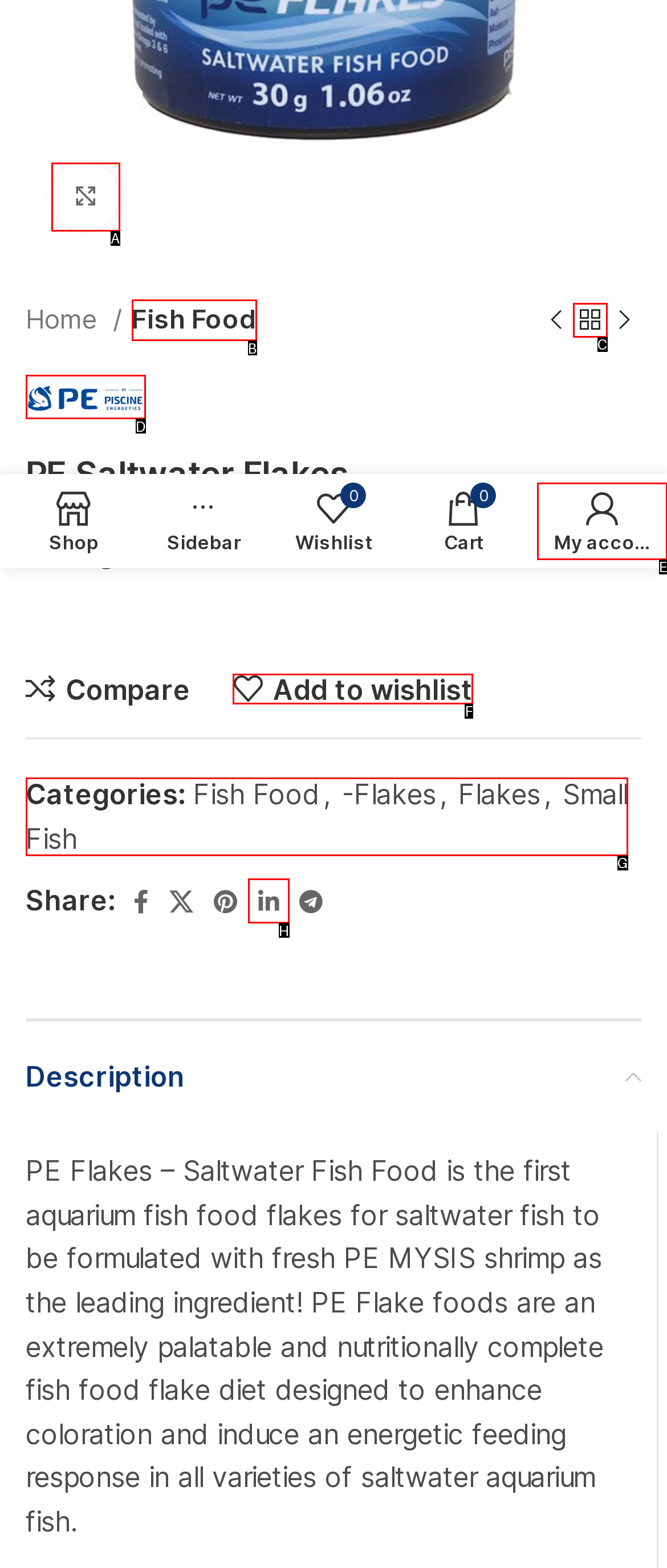From the provided options, which letter corresponds to the element described as: Add to wishlist
Answer with the letter only.

F